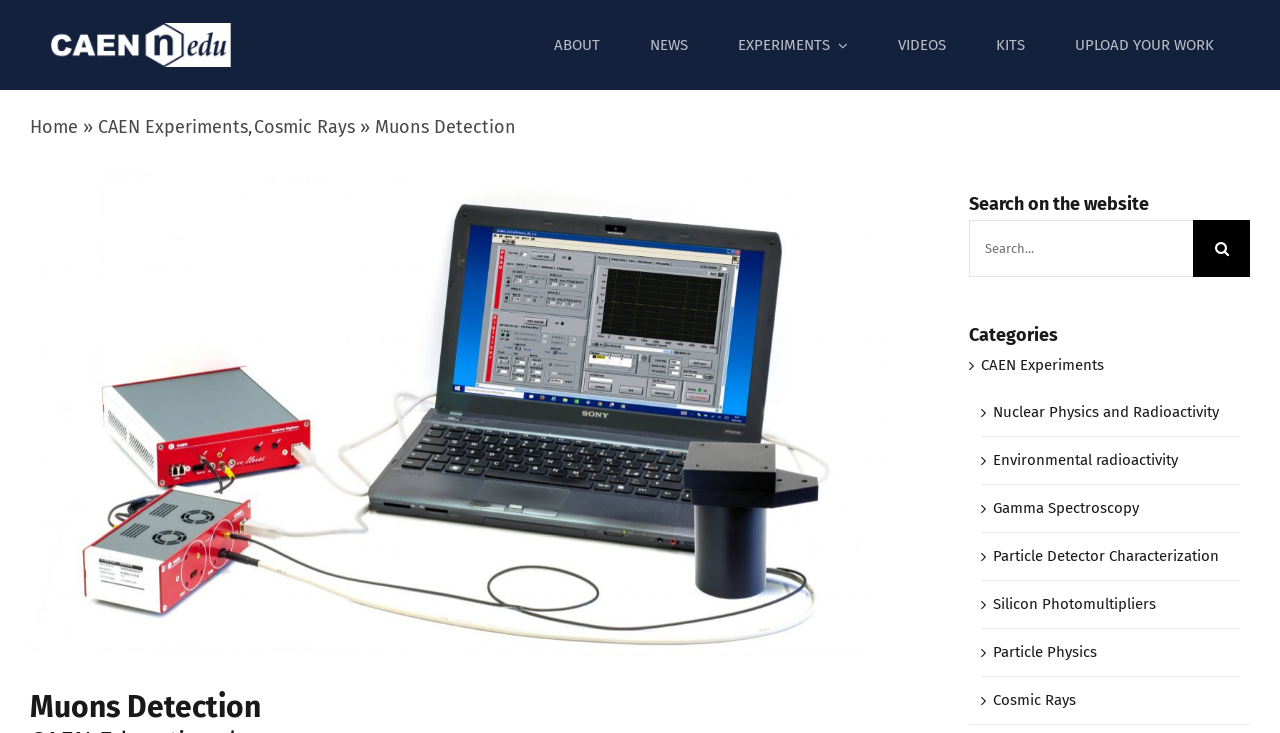Can you pinpoint the bounding box coordinates for the clickable element required for this instruction: "Search for something on the website"? The coordinates should be four float numbers between 0 and 1, i.e., [left, top, right, bottom].

[0.757, 0.301, 0.977, 0.379]